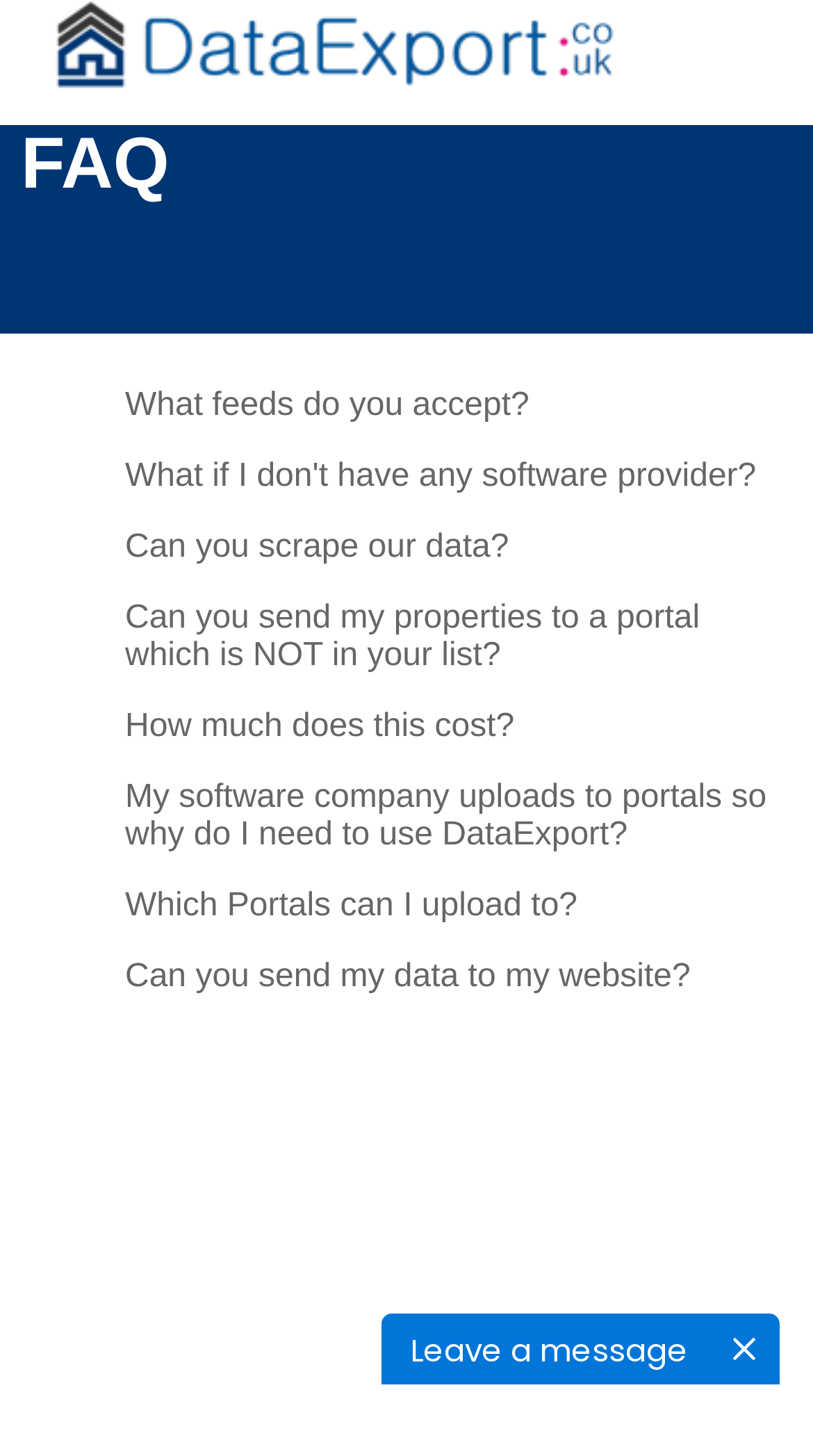Give a concise answer using one word or a phrase to the following question:
How many FAQs are listed on this webpage?

7